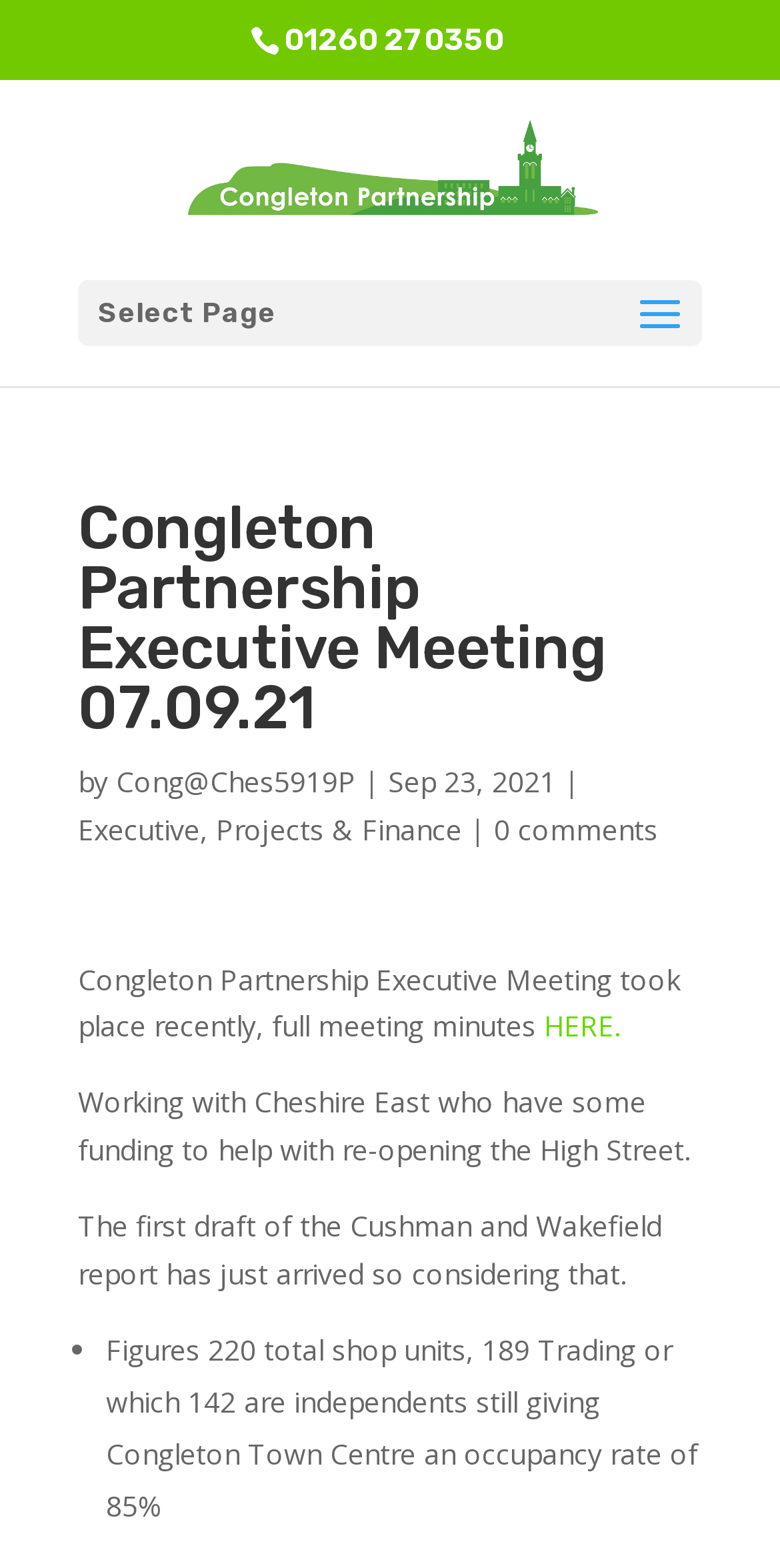How many total shop units are there in Congleton Town Centre?
Please utilize the information in the image to give a detailed response to the question.

I found the number of total shop units by looking at the static text element with the bounding box coordinates [0.136, 0.849, 0.895, 0.973], which contains the text 'Figures 220 total shop units, 189 Trading or which 142 are independents still giving Congleton Town Centre an occupancy rate of 85%'. This text provides information about the number of total shop units in Congleton Town Centre.